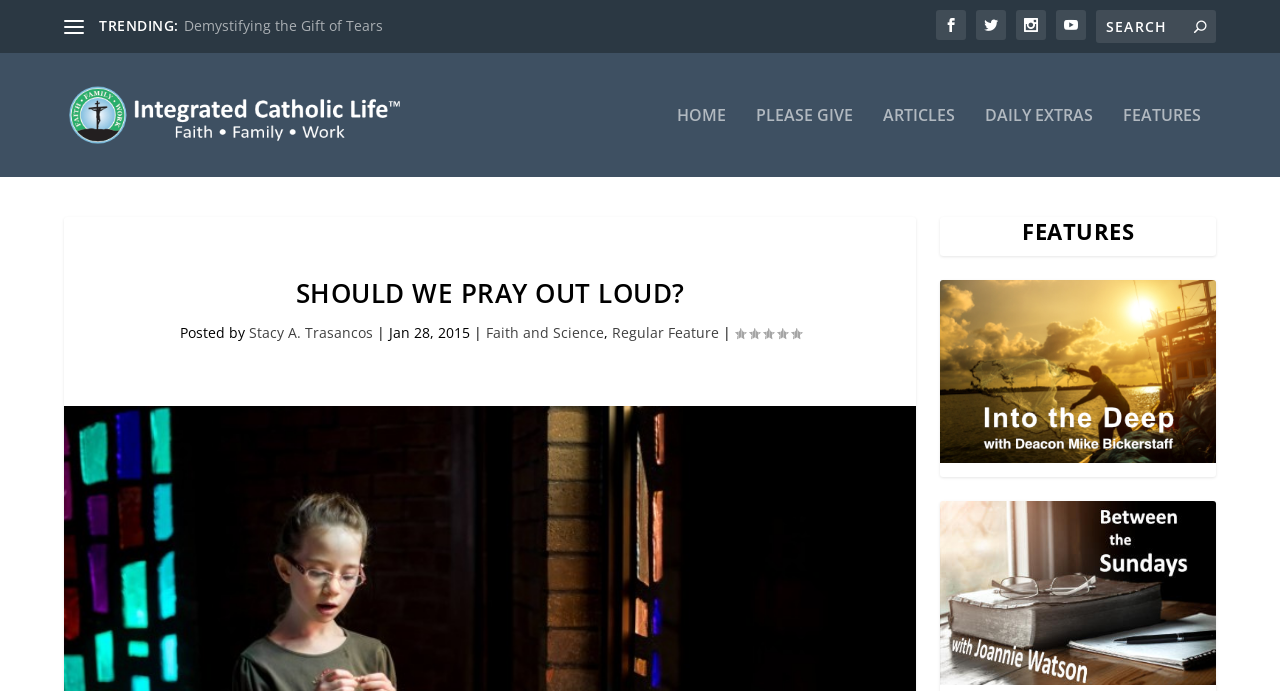What is the bounding box coordinate of the search box?
Using the image, provide a detailed and thorough answer to the question.

I found the search box by looking at the UI element types and found a search box with the given bounding box coordinates.